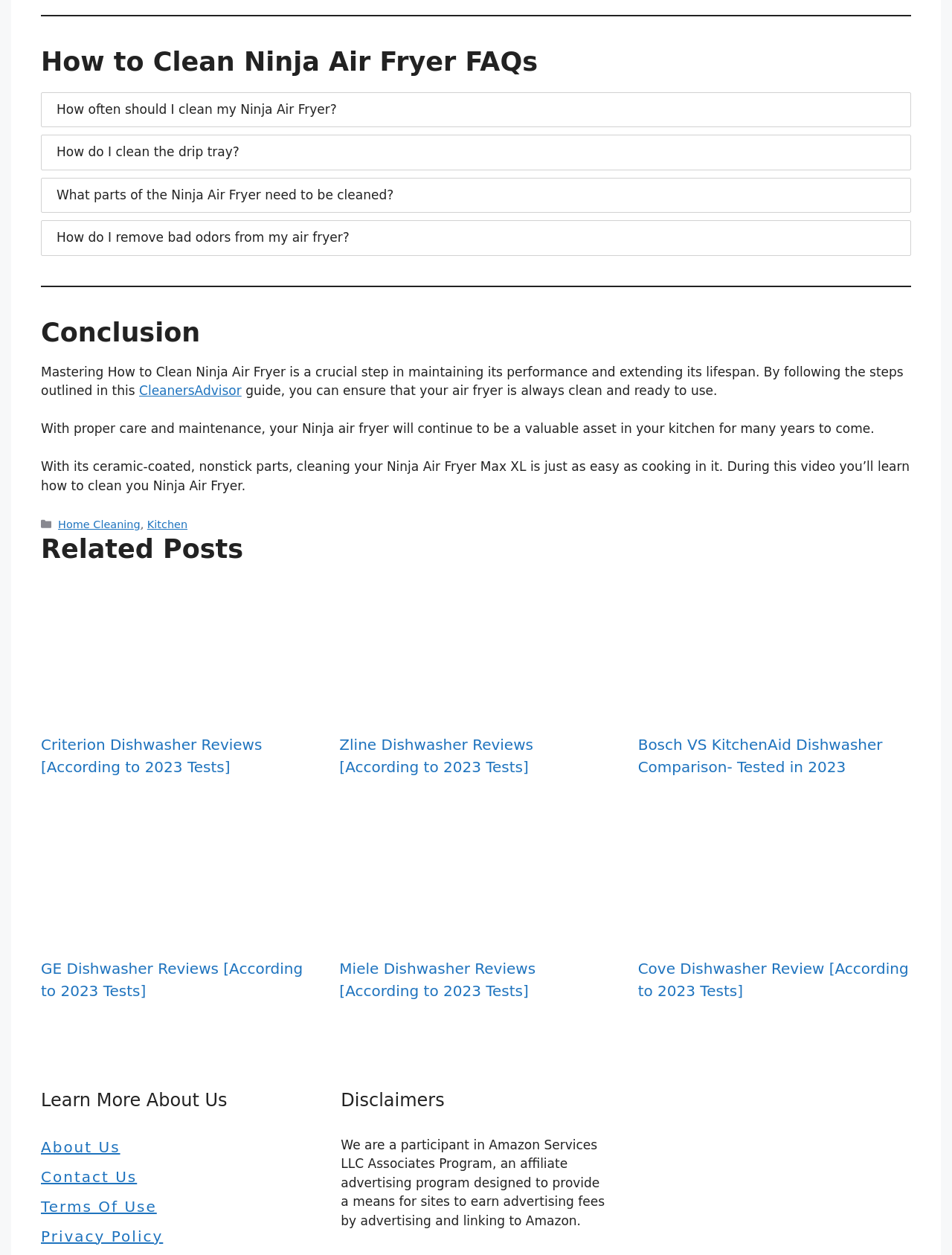Specify the bounding box coordinates of the region I need to click to perform the following instruction: "Go to previous page". The coordinates must be four float numbers in the range of 0 to 1, i.e., [left, top, right, bottom].

None